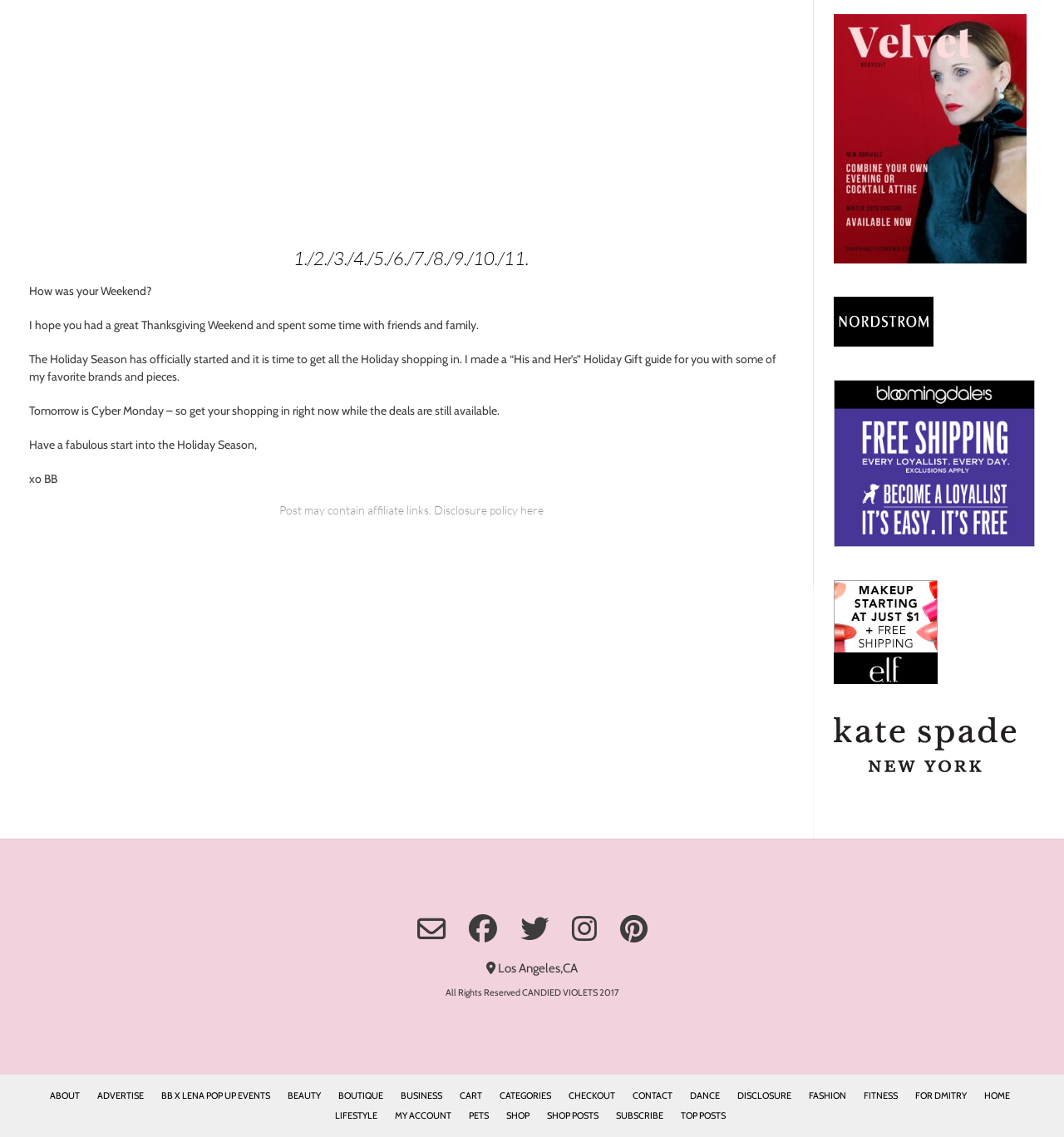Highlight the bounding box coordinates of the region I should click on to meet the following instruction: "Check the Disclosure policy".

[0.262, 0.442, 0.511, 0.455]